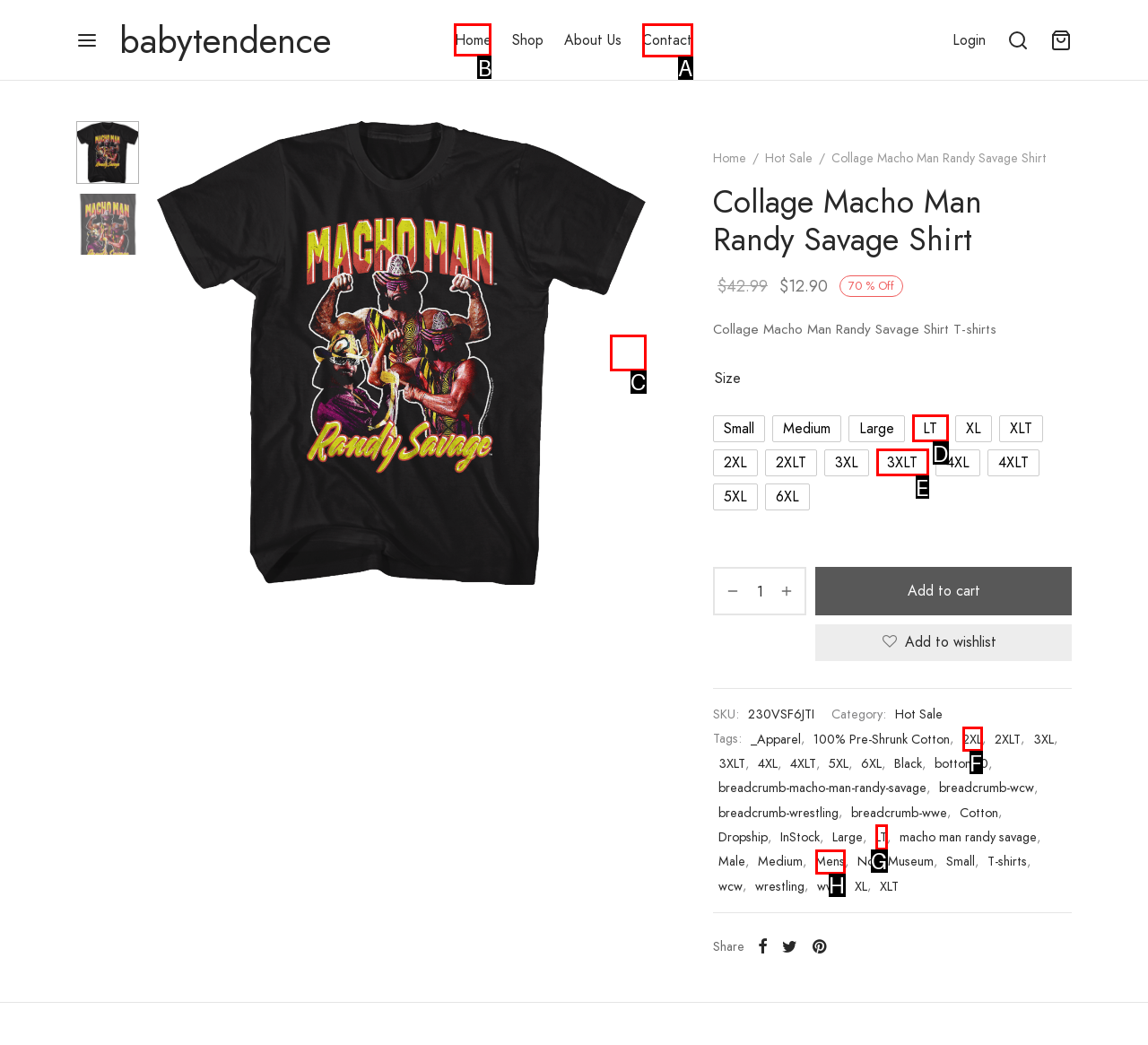Point out the option that needs to be clicked to fulfill the following instruction: Click the 'Home' link
Answer with the letter of the appropriate choice from the listed options.

B